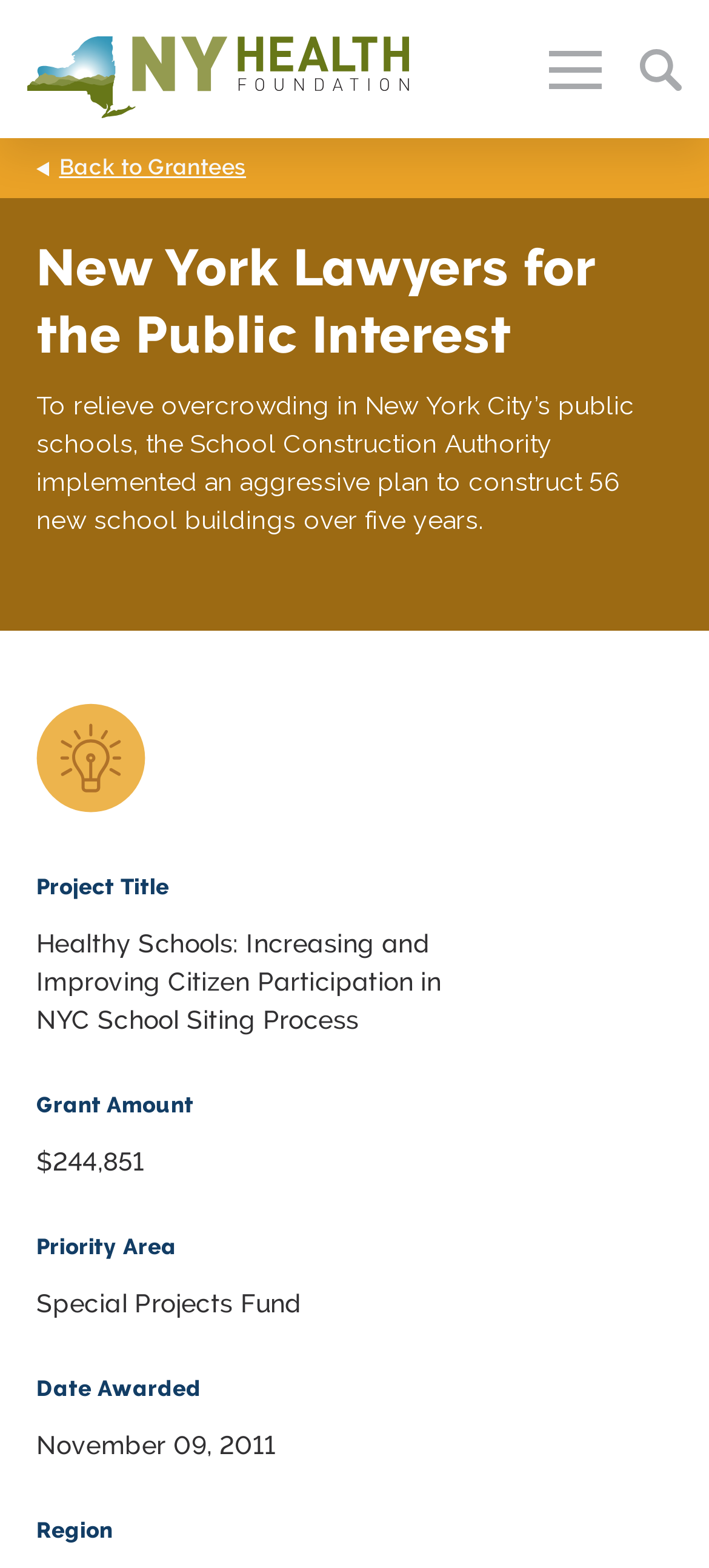Please find the bounding box coordinates of the clickable region needed to complete the following instruction: "Learn about what they do". The bounding box coordinates must consist of four float numbers between 0 and 1, i.e., [left, top, right, bottom].

[0.153, 0.307, 0.944, 0.33]